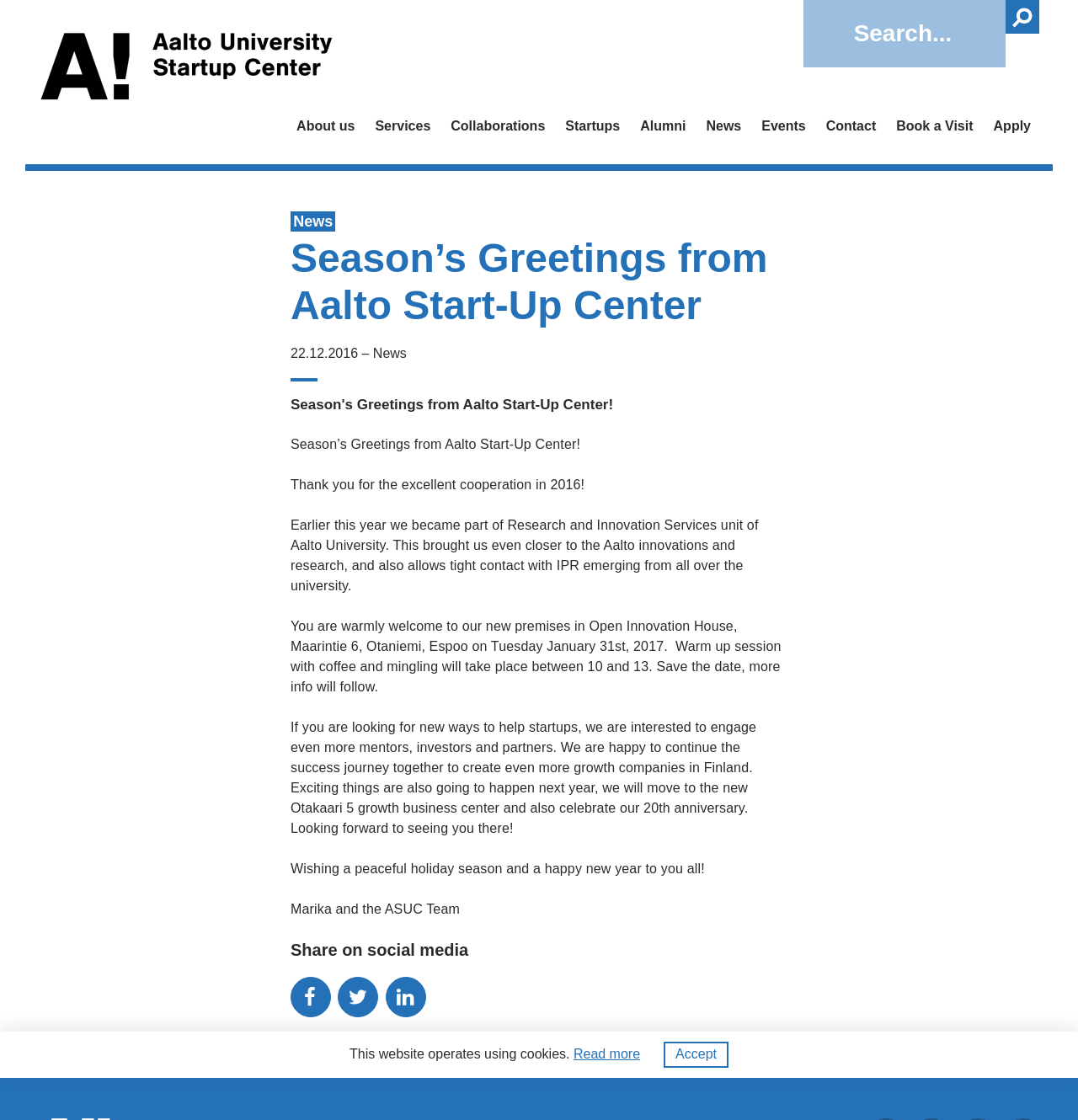Provide the bounding box coordinates of the area you need to click to execute the following instruction: "Click on 'All about Hot Topics'".

None